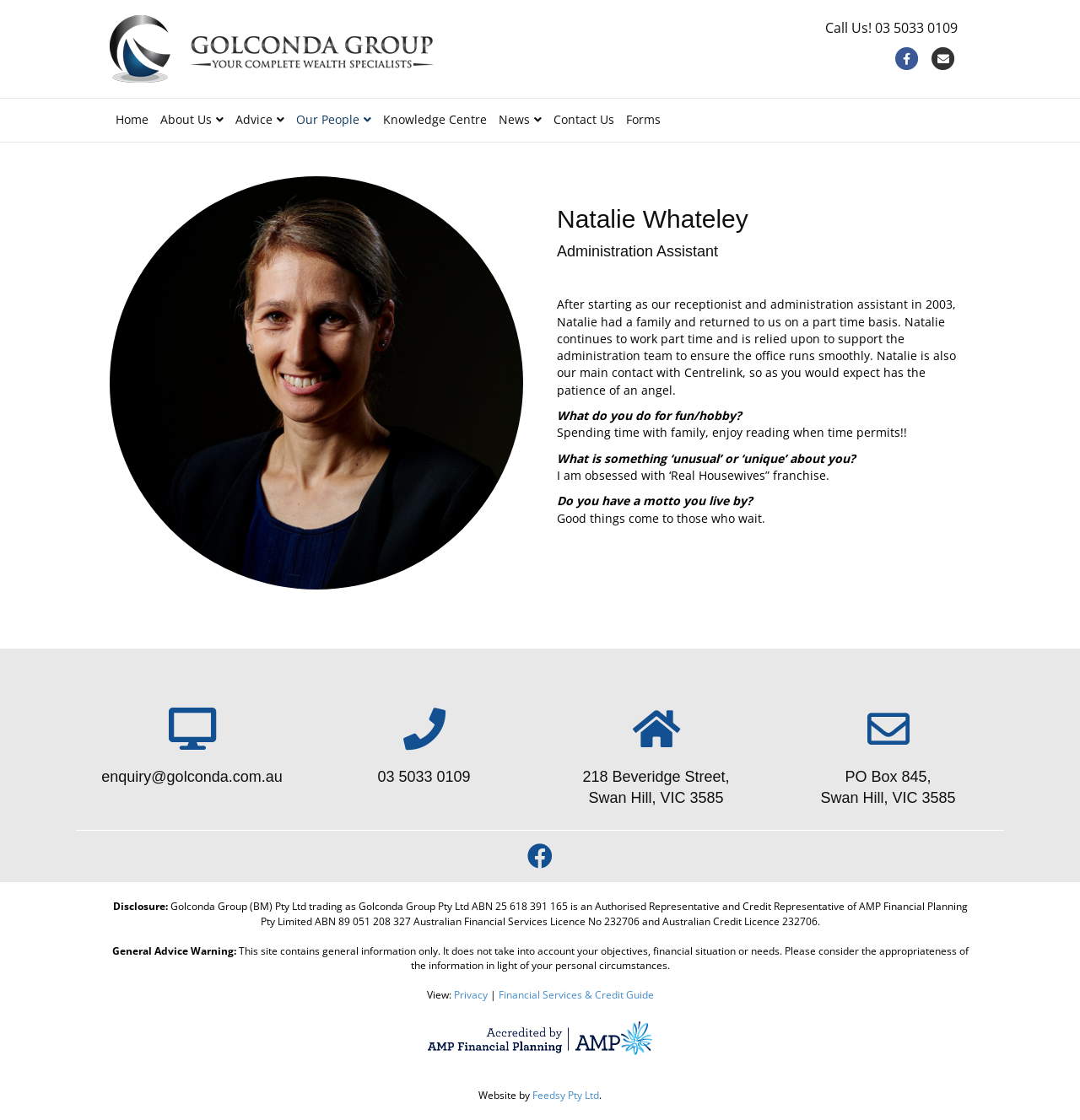Determine the bounding box coordinates for the region that must be clicked to execute the following instruction: "Read the Disclosure information".

[0.104, 0.803, 0.155, 0.816]